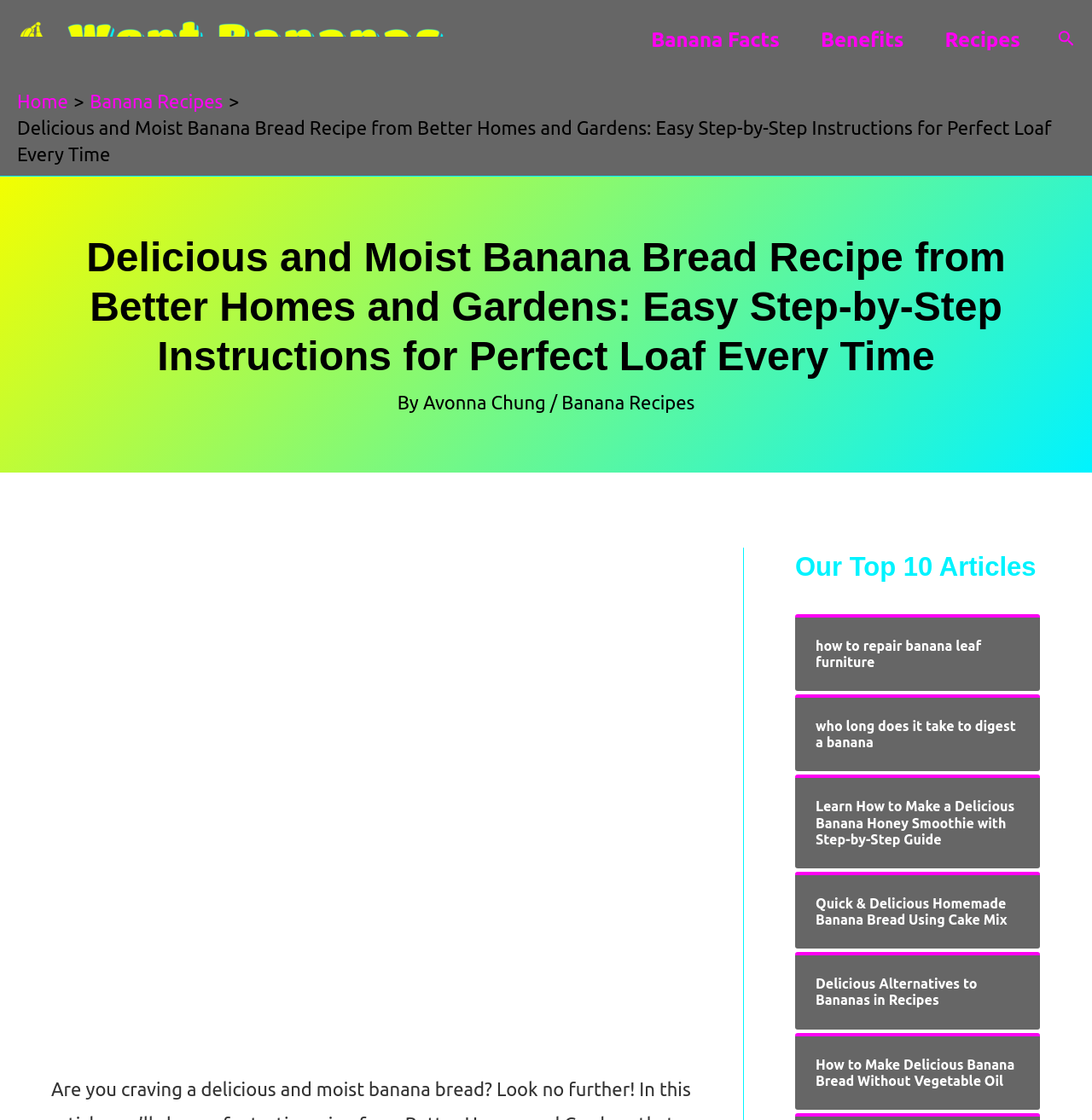Please identify the bounding box coordinates of the element on the webpage that should be clicked to follow this instruction: "Go to Banana Facts page". The bounding box coordinates should be given as four float numbers between 0 and 1, formatted as [left, top, right, bottom].

[0.577, 0.009, 0.733, 0.062]